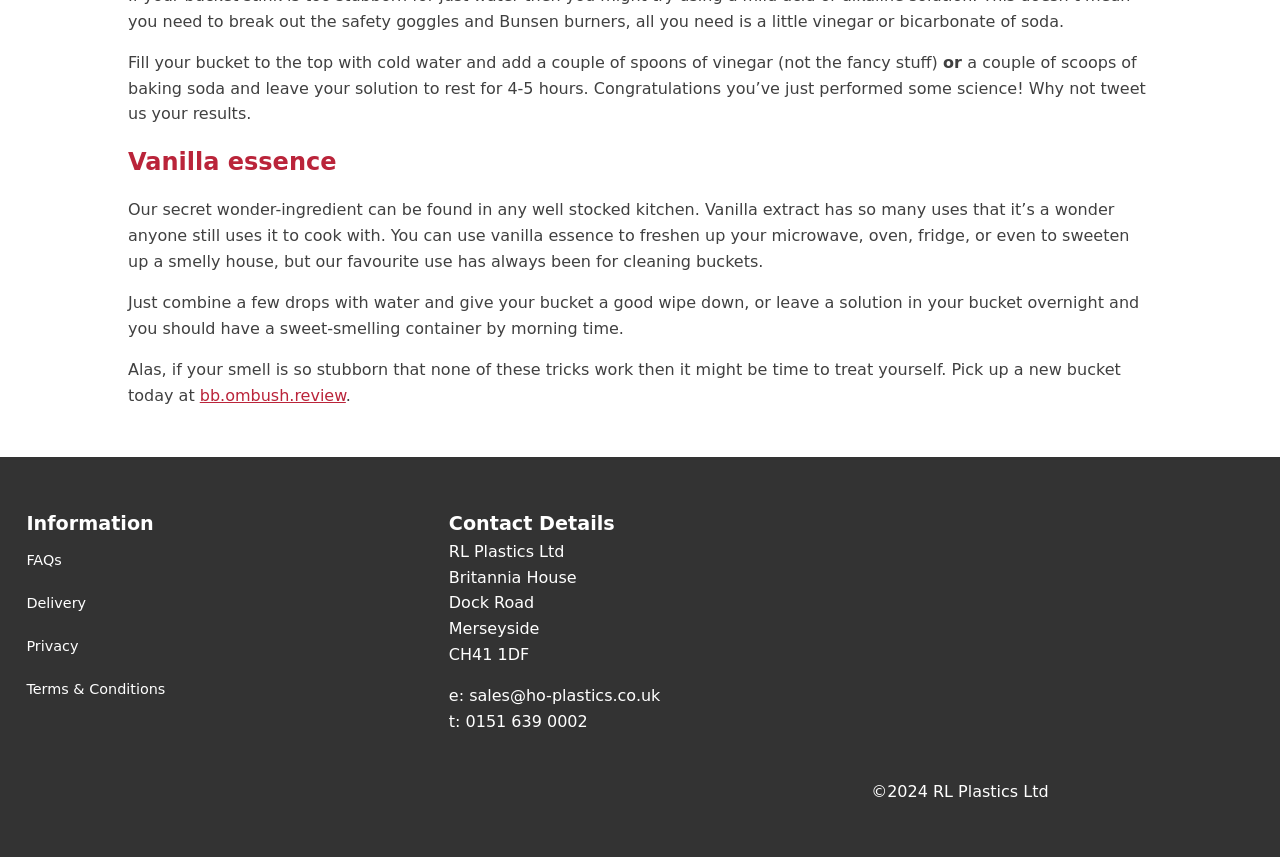What is the recommended cleaning solution for buckets?
Please answer the question with a detailed and comprehensive explanation.

According to the webpage, the recommended cleaning solution for buckets is a combination of cold water and a couple of spoons of vinegar, which is mentioned in the first StaticText element.